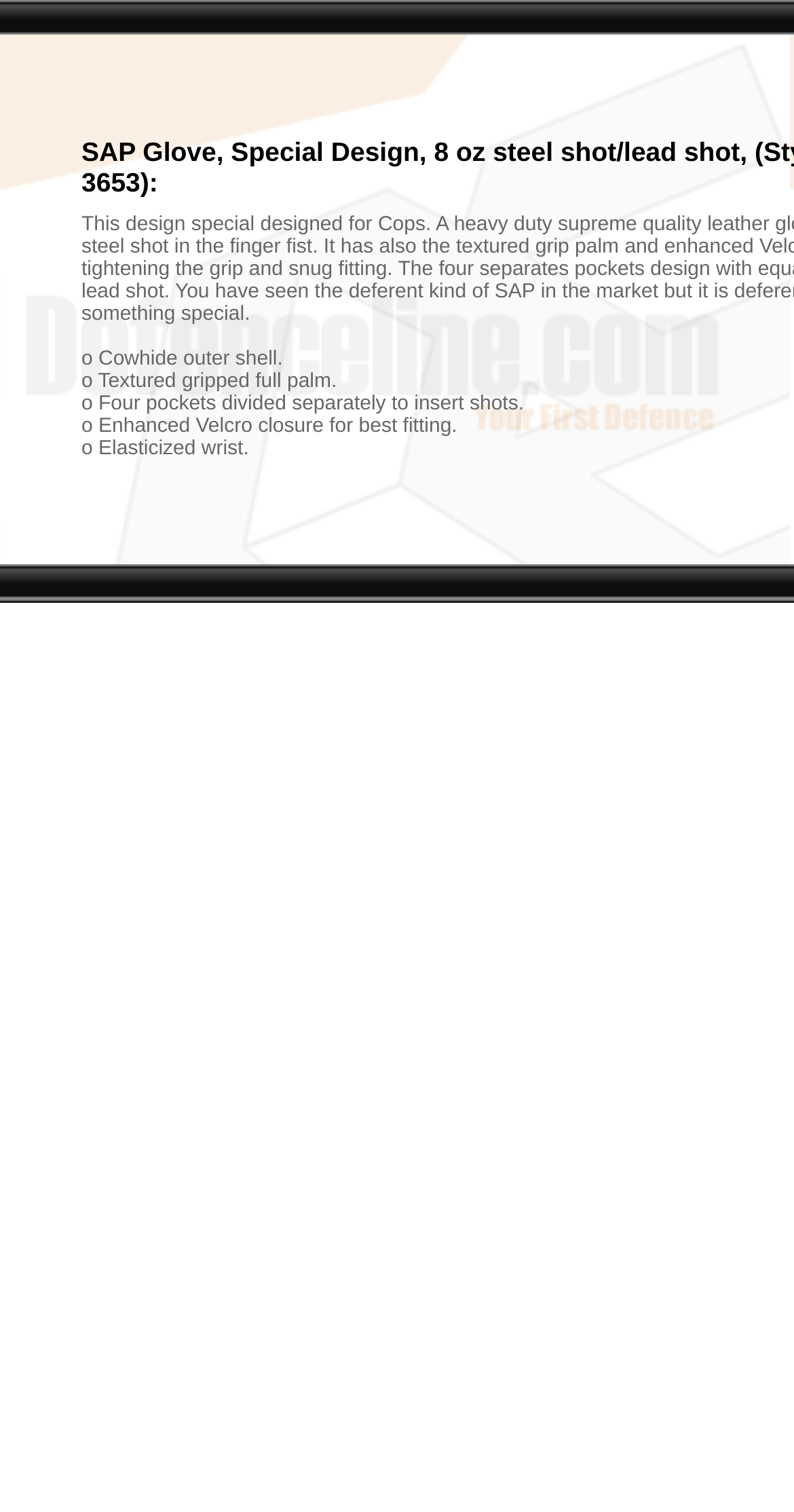Use a single word or phrase to answer the question: 
What is the material of the outer shell?

Cowhide